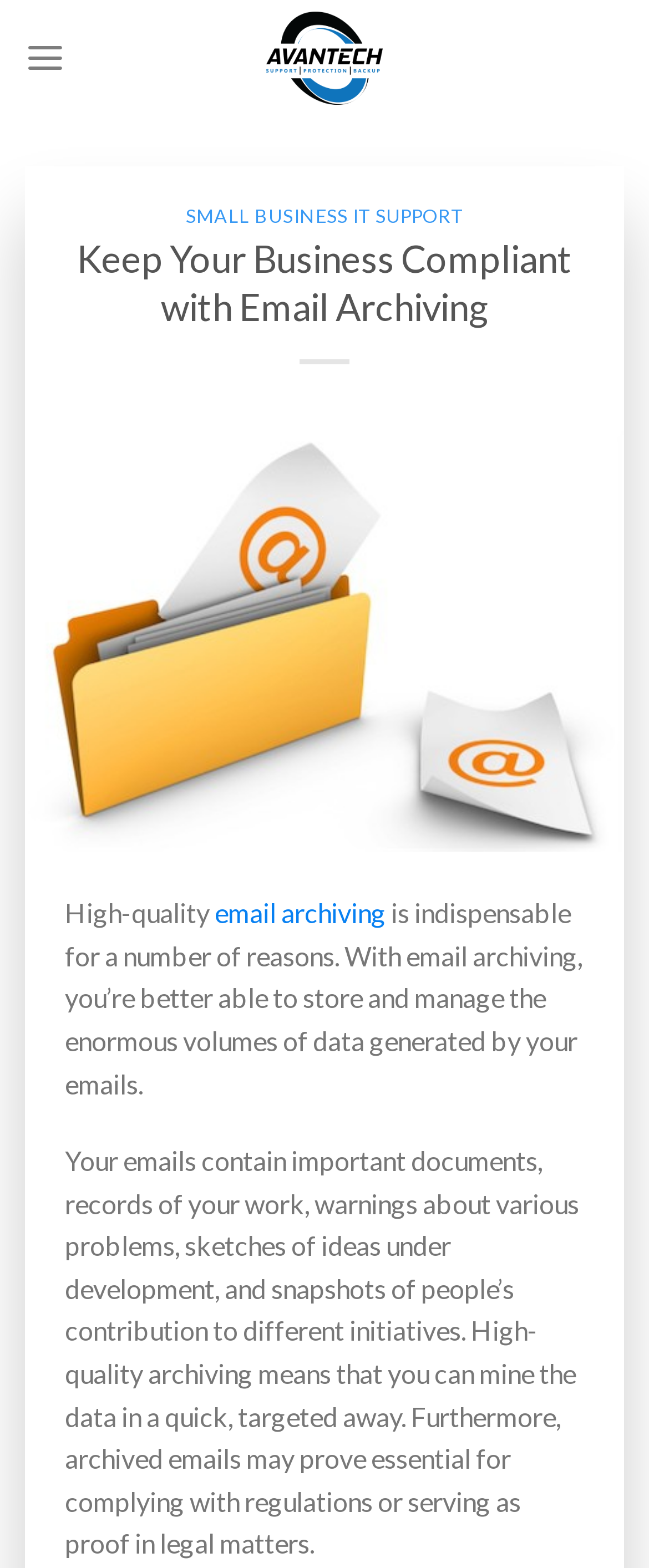What is the company name on the webpage?
Please answer the question as detailed as possible based on the image.

I found the company name by looking at the top of the webpage, where there is a link and an image with the same text 'Avantech IT Solutions'.